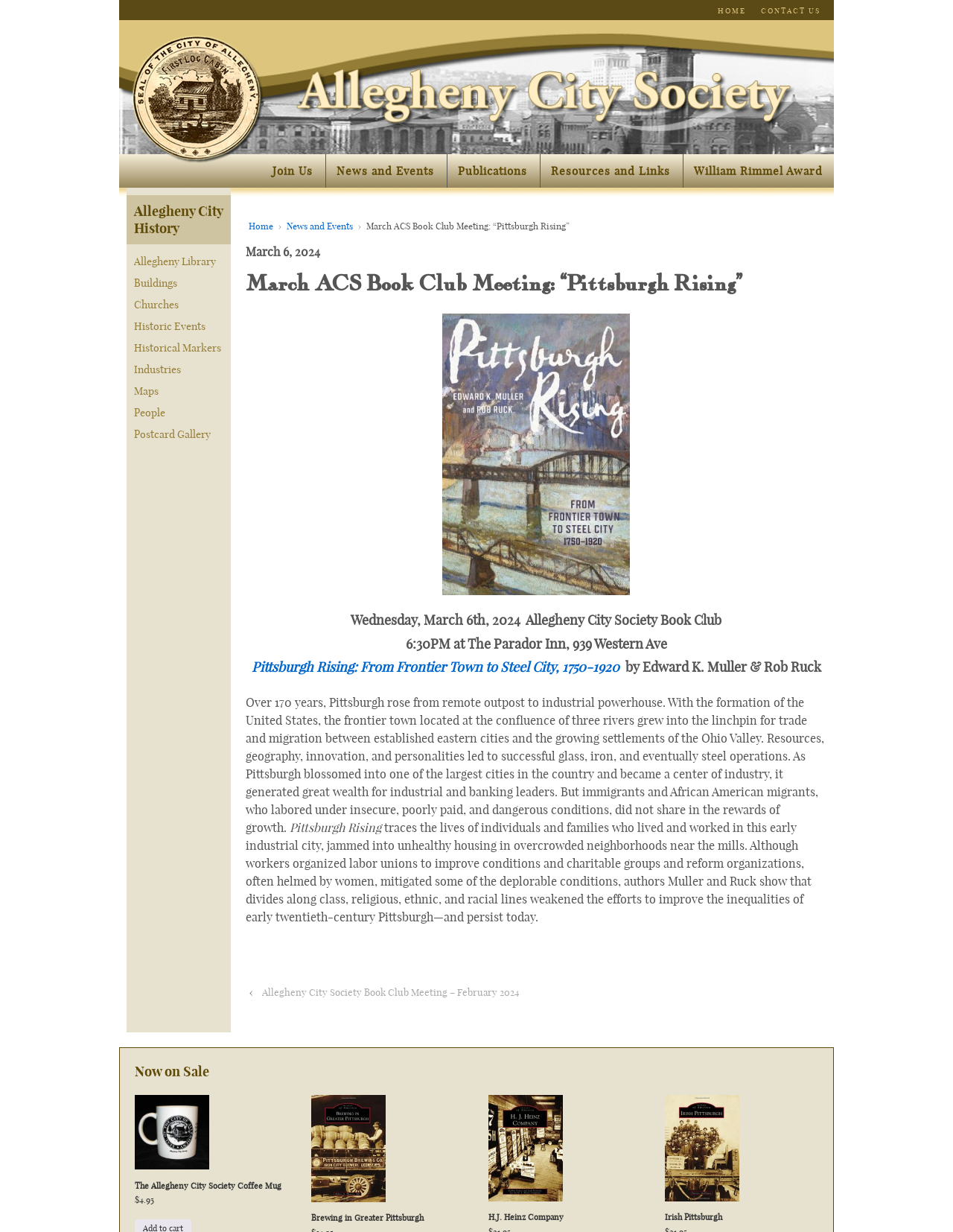Locate the bounding box coordinates of the region to be clicked to comply with the following instruction: "Click on HOME". The coordinates must be four float numbers between 0 and 1, in the form [left, top, right, bottom].

[0.747, 0.005, 0.789, 0.013]